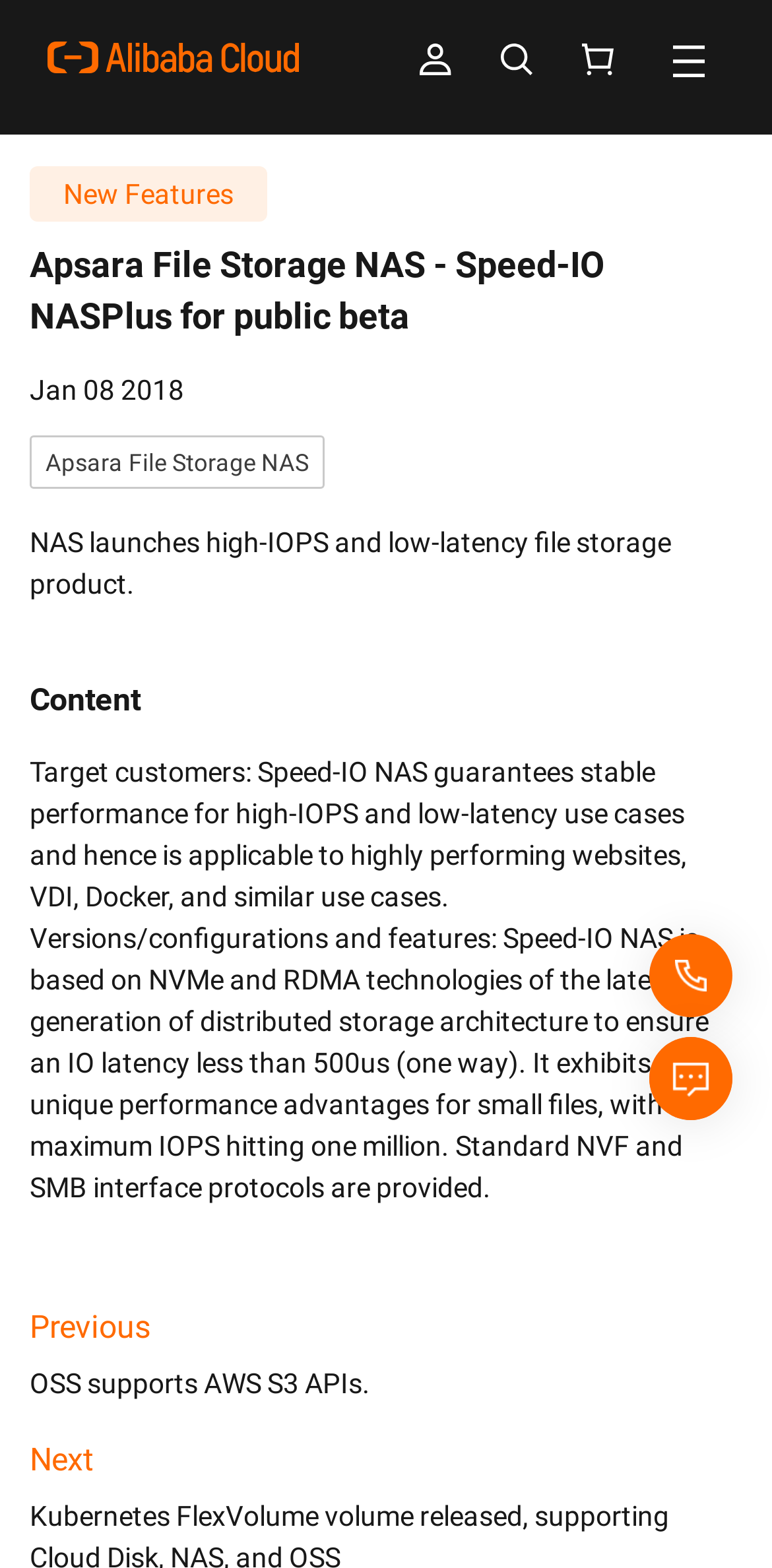Based on the image, provide a detailed response to the question:
What is the interface protocol provided by Speed-IO NAS?

I found the answer by reading the text 'Versions/configurations and features: Speed-IO NAS is based on NVMe and RDMA technologies of the latest generation of distributed storage architecture to ensure an IO latency less than 500us (one way). It exhibits unique performance advantages for small files, with the maximum IOPS hitting one million. Standard NVF and SMB interface protocols are provided.' which mentions that Speed-IO NAS provides standard NVF and SMB interface protocols.